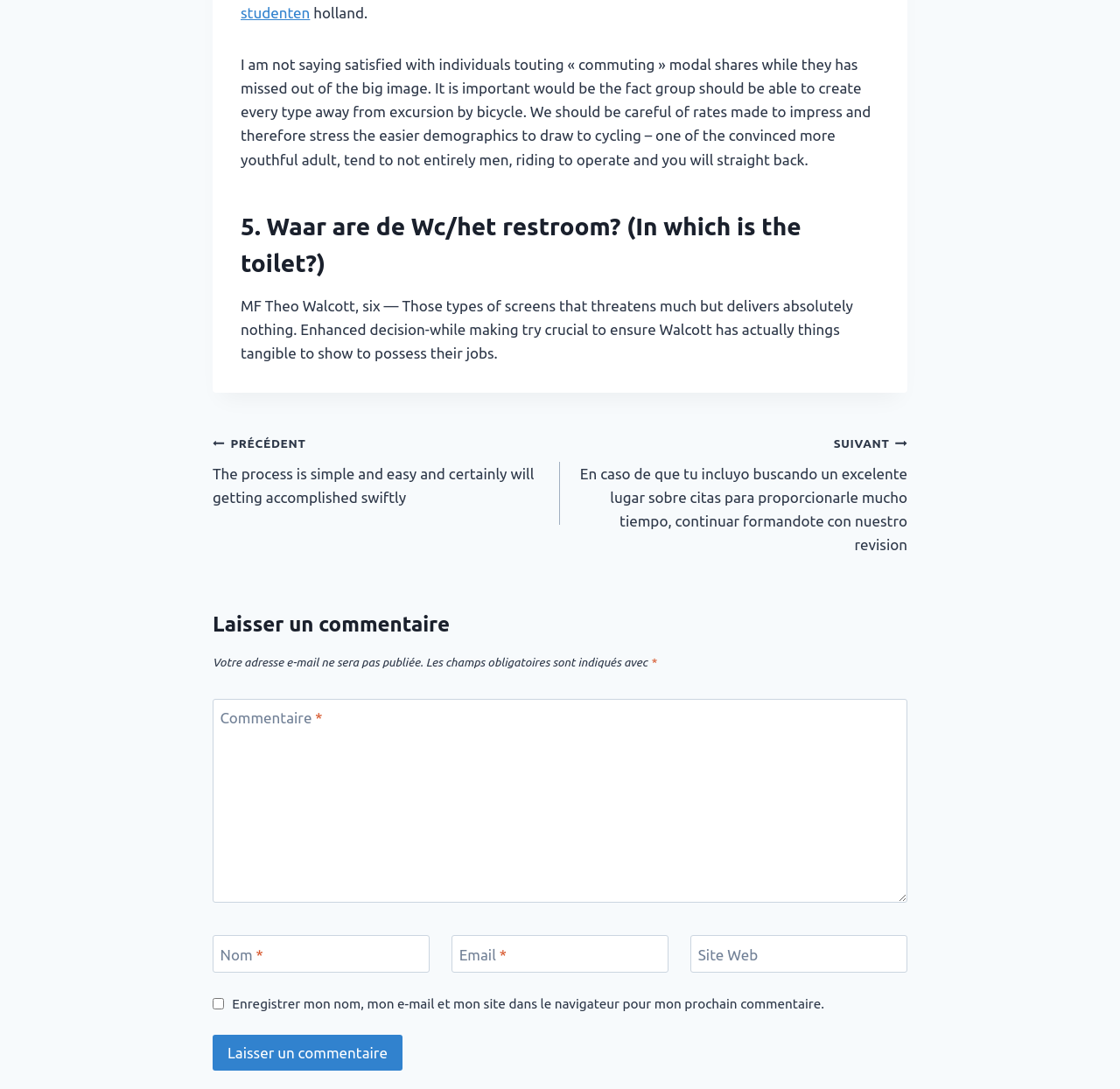Examine the image and give a thorough answer to the following question:
What is the purpose of the form at the bottom?

The form at the bottom of the webpage contains fields for name, email, and website, along with a checkbox and a button labeled 'Laisser un commentaire', which translates to 'Leave a comment'. This suggests that the purpose of the form is to allow users to leave a comment on the article.